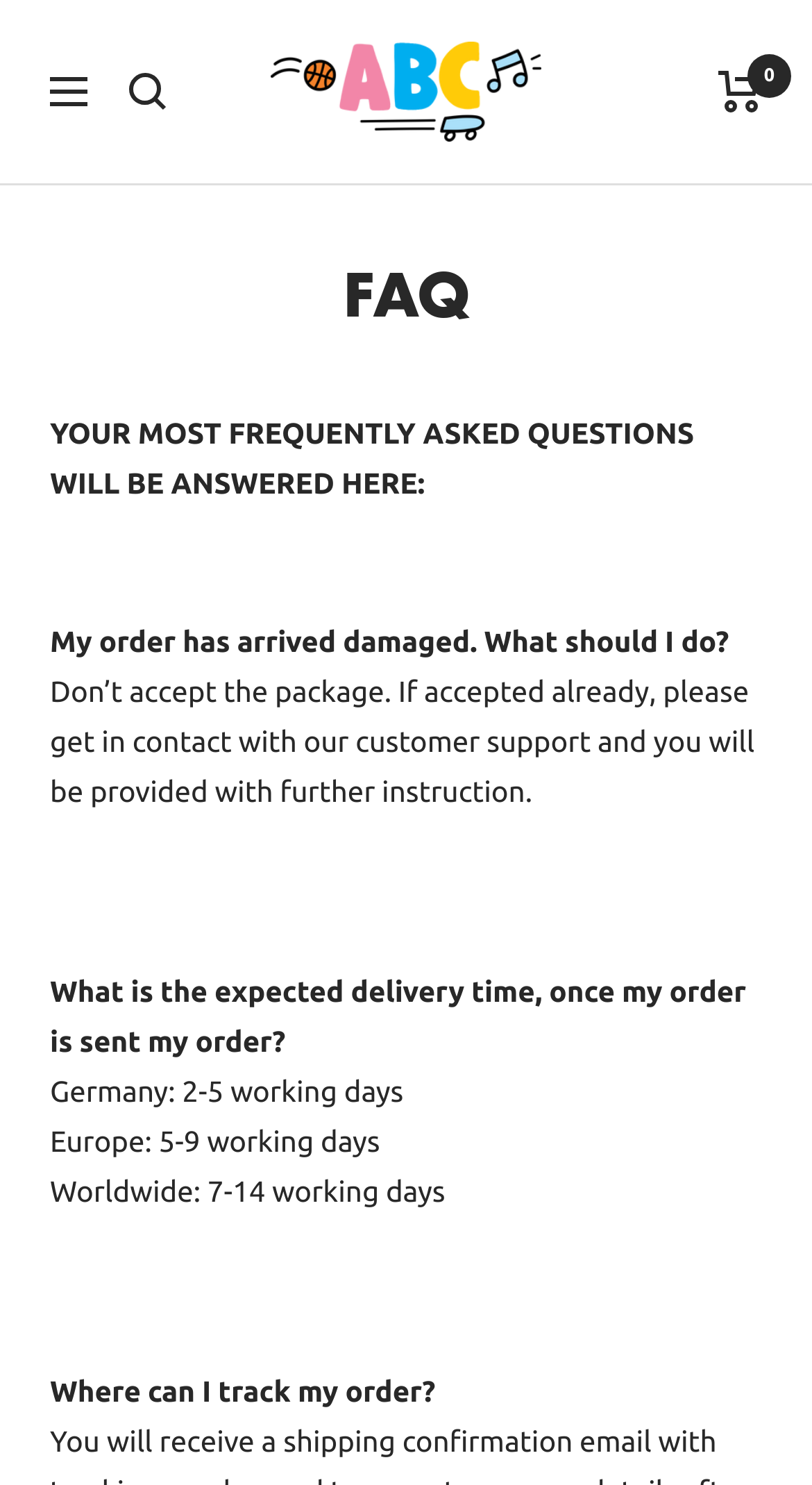What is the expected delivery time in Germany?
Answer with a single word or phrase, using the screenshot for reference.

2-5 working days